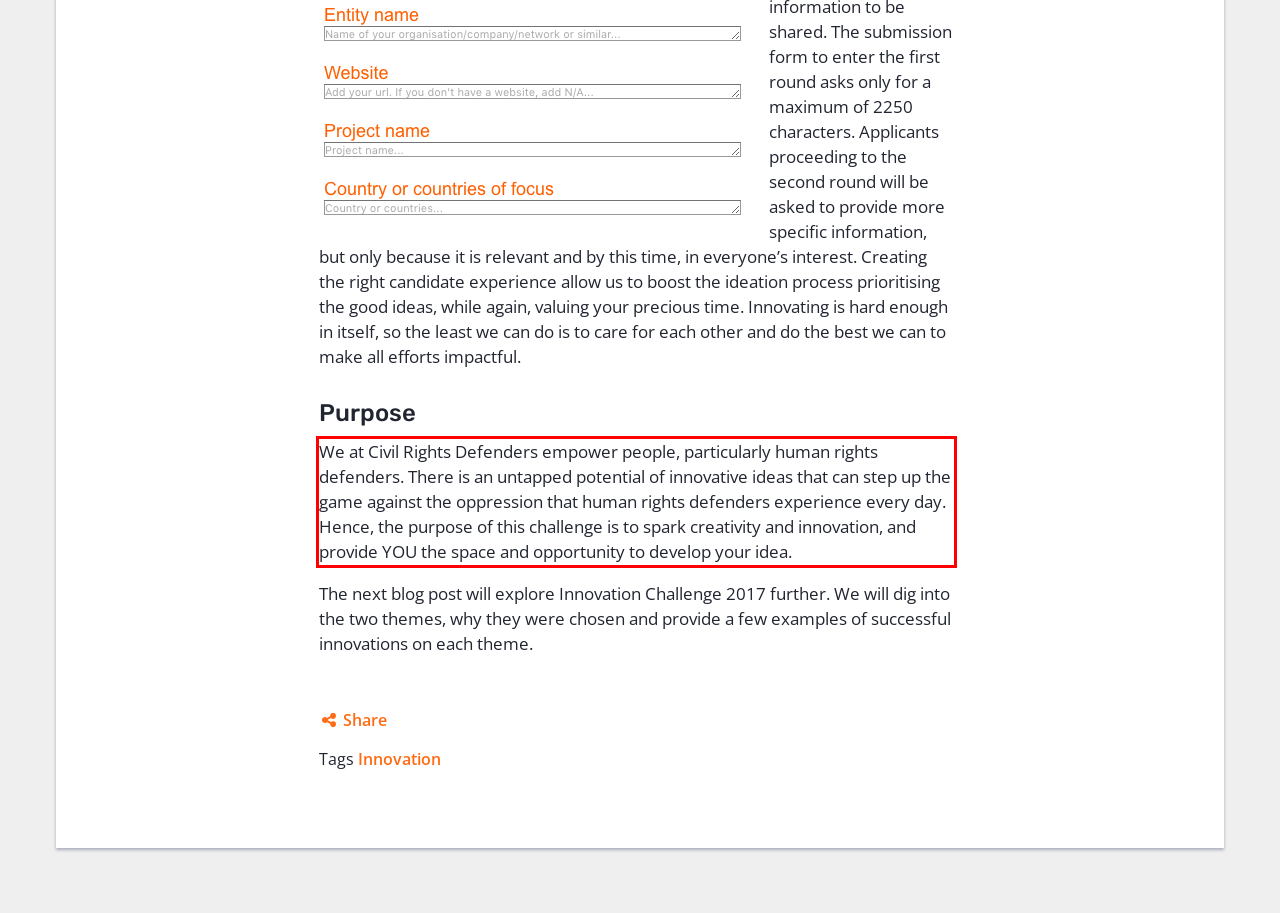Please examine the webpage screenshot and extract the text within the red bounding box using OCR.

We at Civil Rights Defenders empower people, particularly human rights defenders. There is an untapped potential of innovative ideas that can step up the game against the oppression that human rights defenders experience every day. Hence, the purpose of this challenge is to spark creativity and innovation, and provide YOU the space and opportunity to develop your idea.